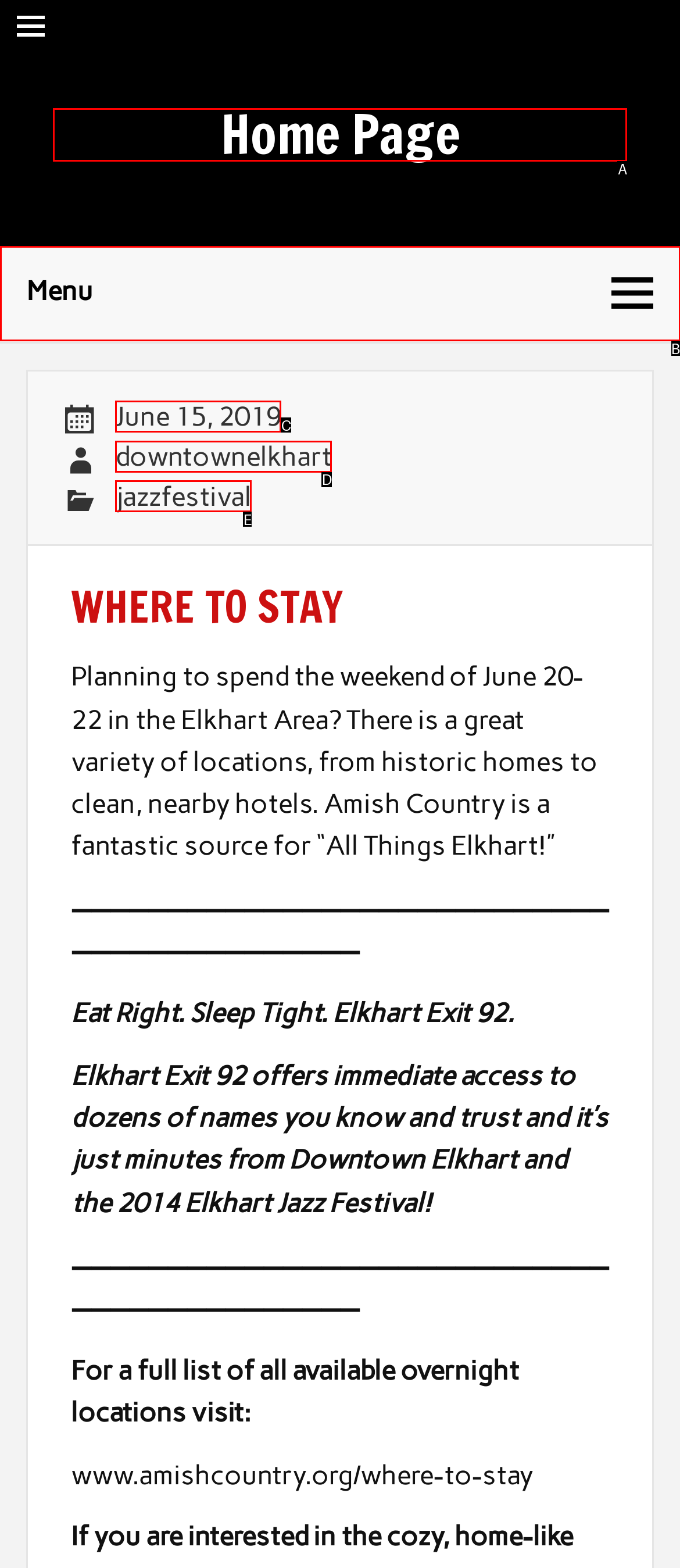Refer to the element description: Terms and identify the matching HTML element. State your answer with the appropriate letter.

None